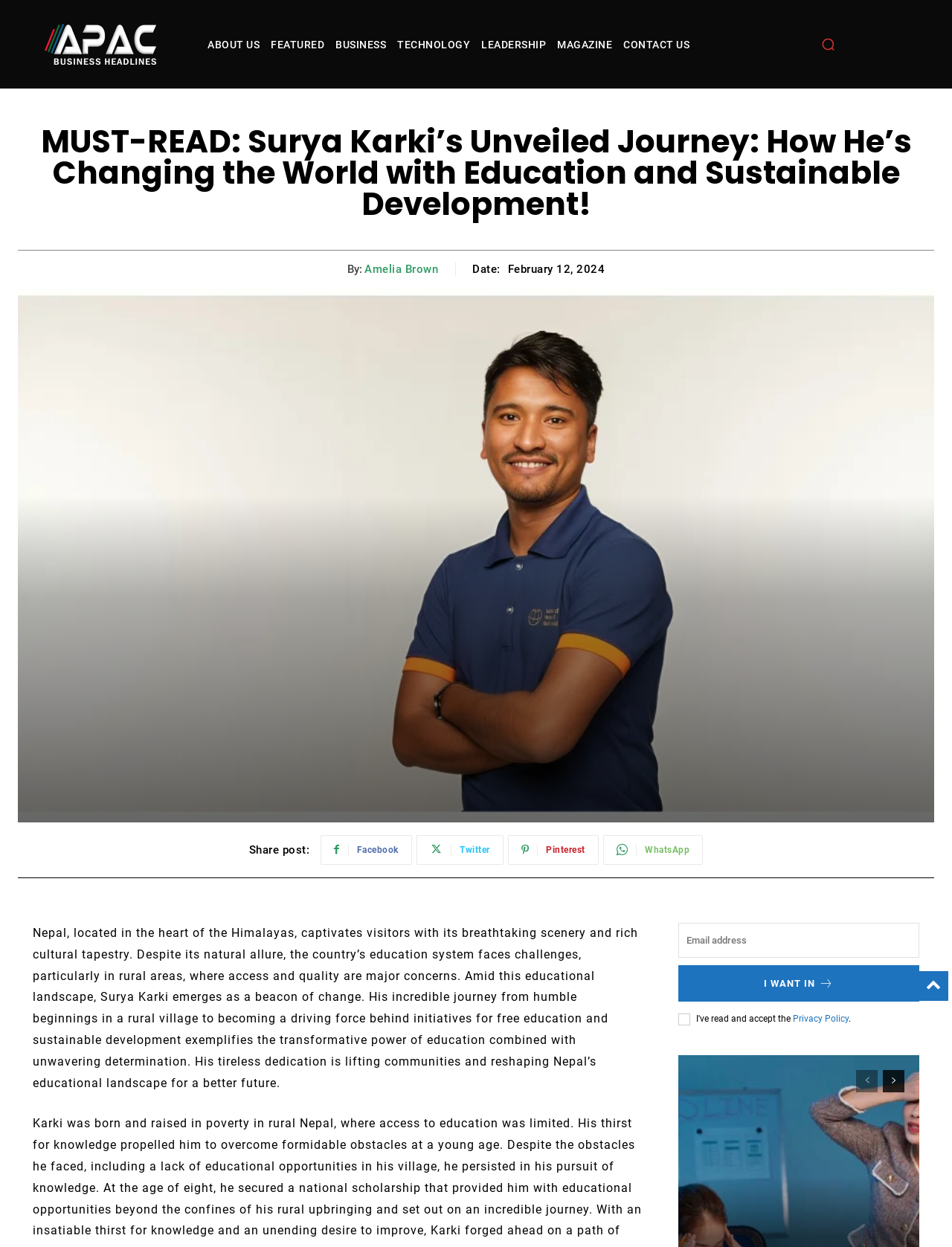Summarize the webpage in an elaborate manner.

This webpage is about Surya Karki's journey in changing the world with education and sustainable development. At the top, there is a navigation menu with links to "ABOUT US", "FEATURED", "BUSINESS", "TECHNOLOGY", "LEADERSHIP", "MAGAZINE", and "CONTACT US". On the right side of the navigation menu, there is a search button with a magnifying glass icon.

Below the navigation menu, there is a heading that reads "MUST-READ: Surya Karki’s Unveiled Journey: How He’s Changing the World with Education and Sustainable Development!". Underneath the heading, there is a byline that reads "By: Amelia Brown" and a date "February 12, 2024".

The main content of the webpage is a long paragraph that describes Surya Karki's journey from humble beginnings to becoming a driving force behind initiatives for free education and sustainable development in Nepal. The paragraph is positioned in the middle of the page, spanning almost the entire width.

On the bottom left of the page, there are social media links to share the post on Facebook, Twitter, Pinterest, and WhatsApp. Below the social media links, there is a textbox to enter an email address, with a button that reads "I WANT IN" on the right side.

At the bottom of the page, there are links to "Privacy Policy" and navigation links to the previous and next pages.